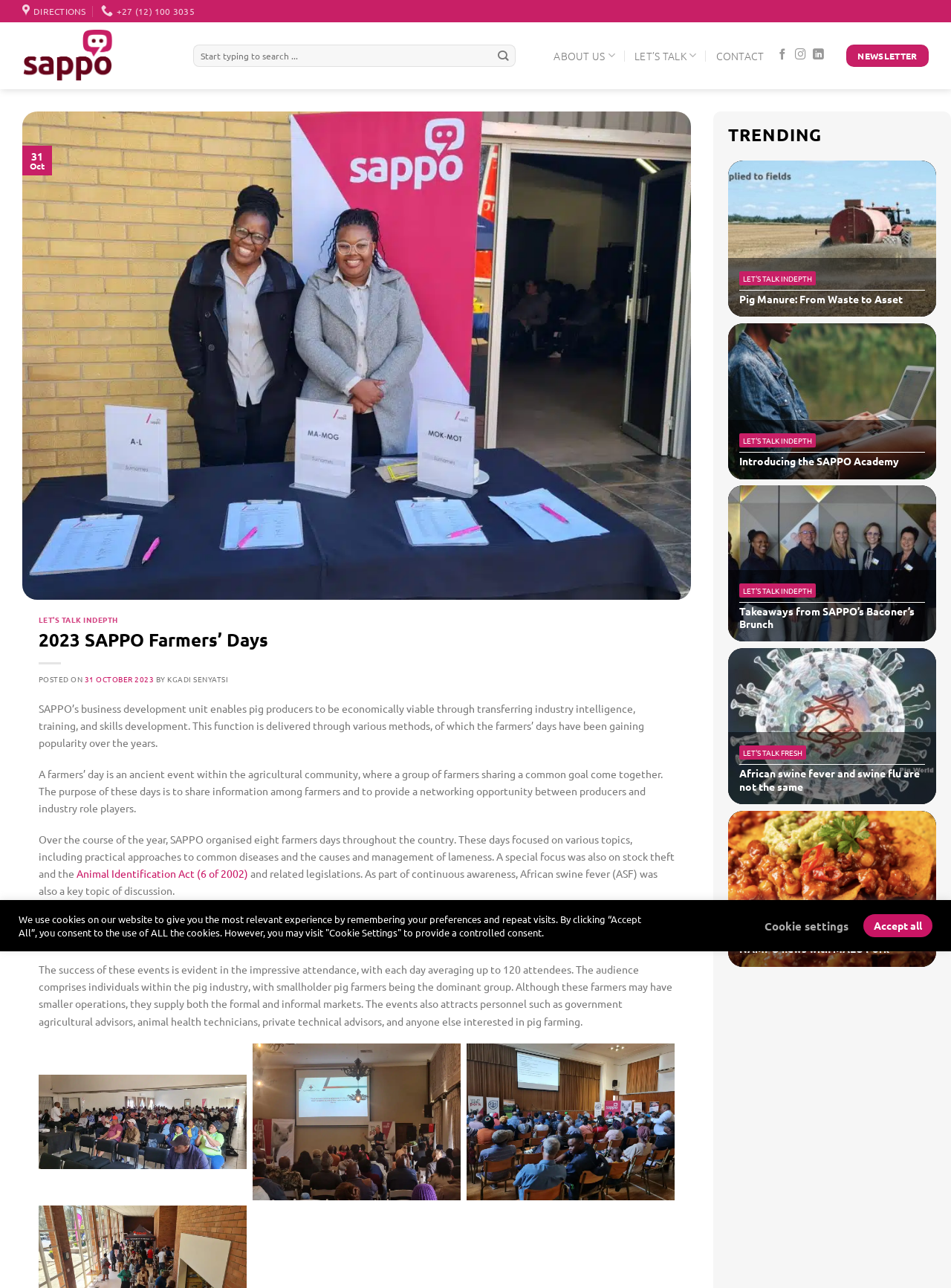Determine the title of the webpage and give its text content.

2023 SAPPO Farmers’ Days